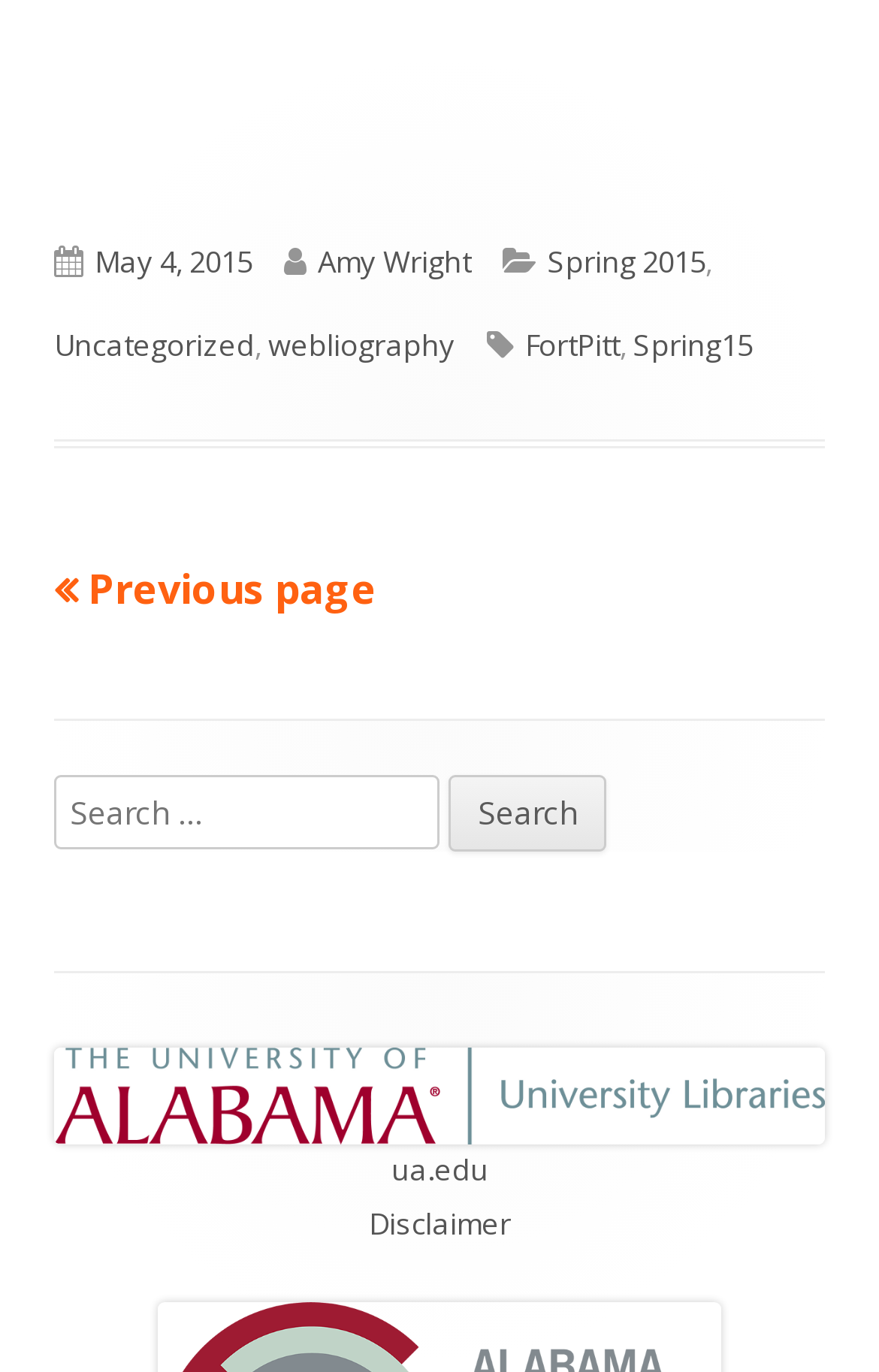What is the logo displayed in the main sidebar?
Using the visual information, respond with a single word or phrase.

University of Alabama Libraries Logo